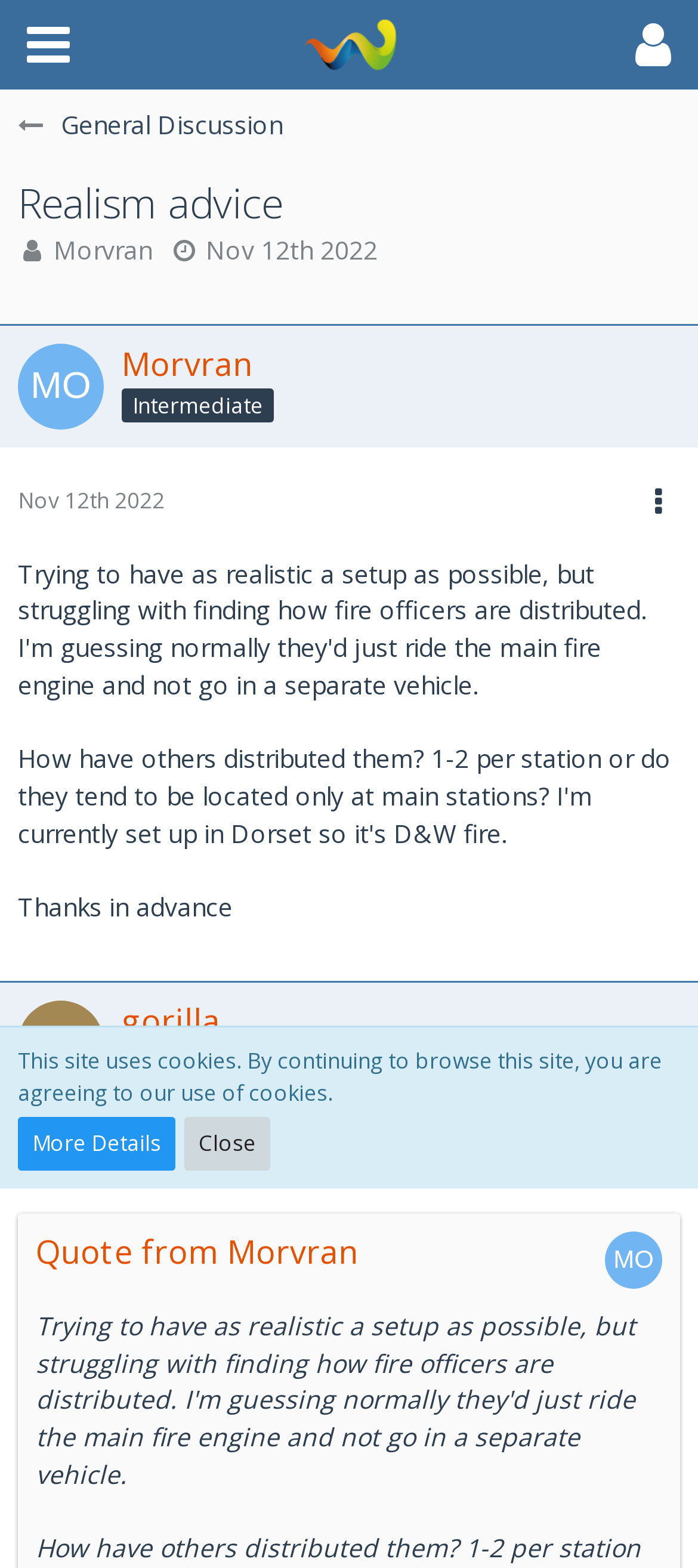Please reply with a single word or brief phrase to the question: 
How many links are in the breadcrumb navigation?

1